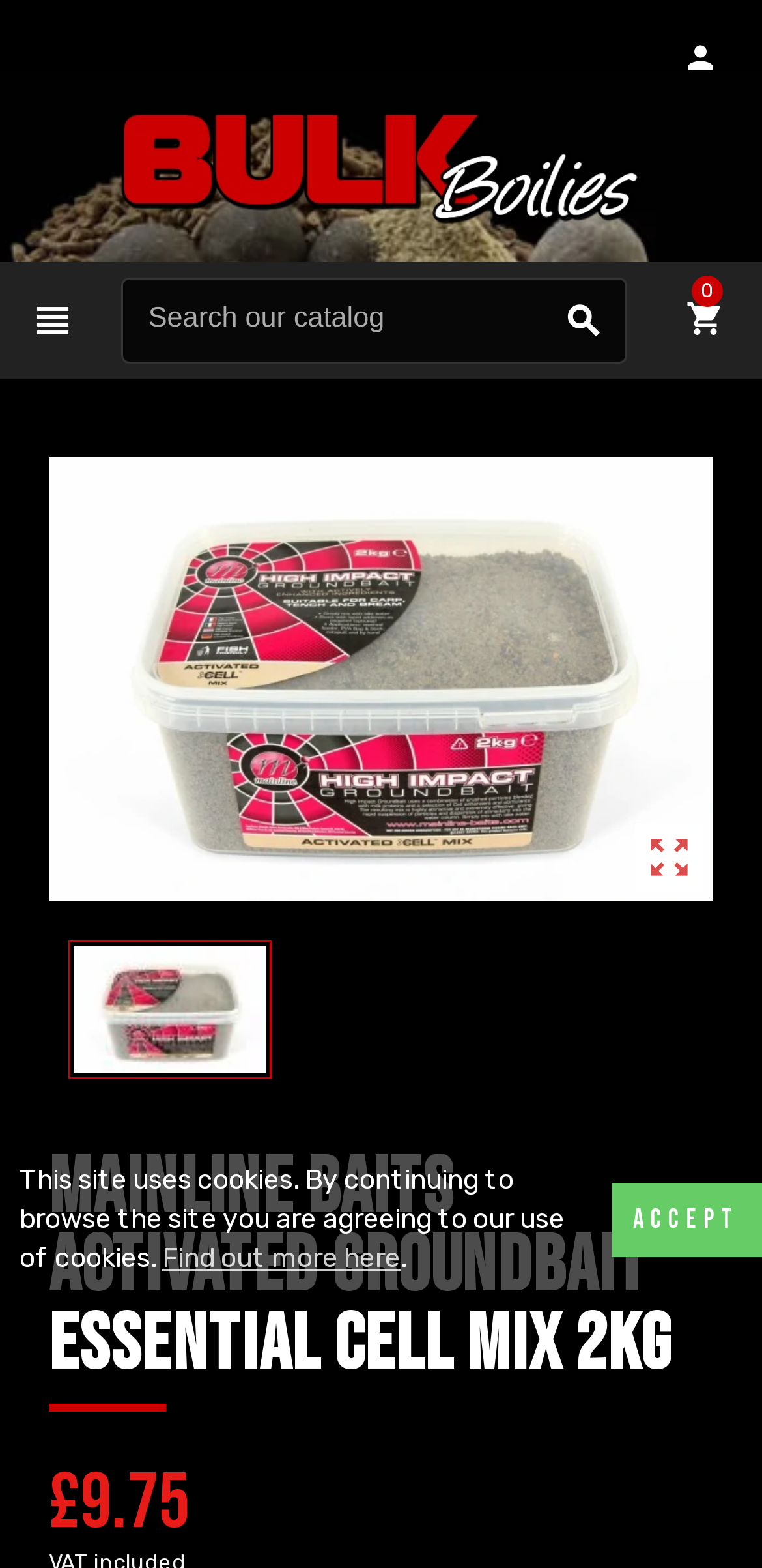Please identify the bounding box coordinates of where to click in order to follow the instruction: "Click the Johnson Ross Tackle link".

[0.156, 0.096, 0.844, 0.117]